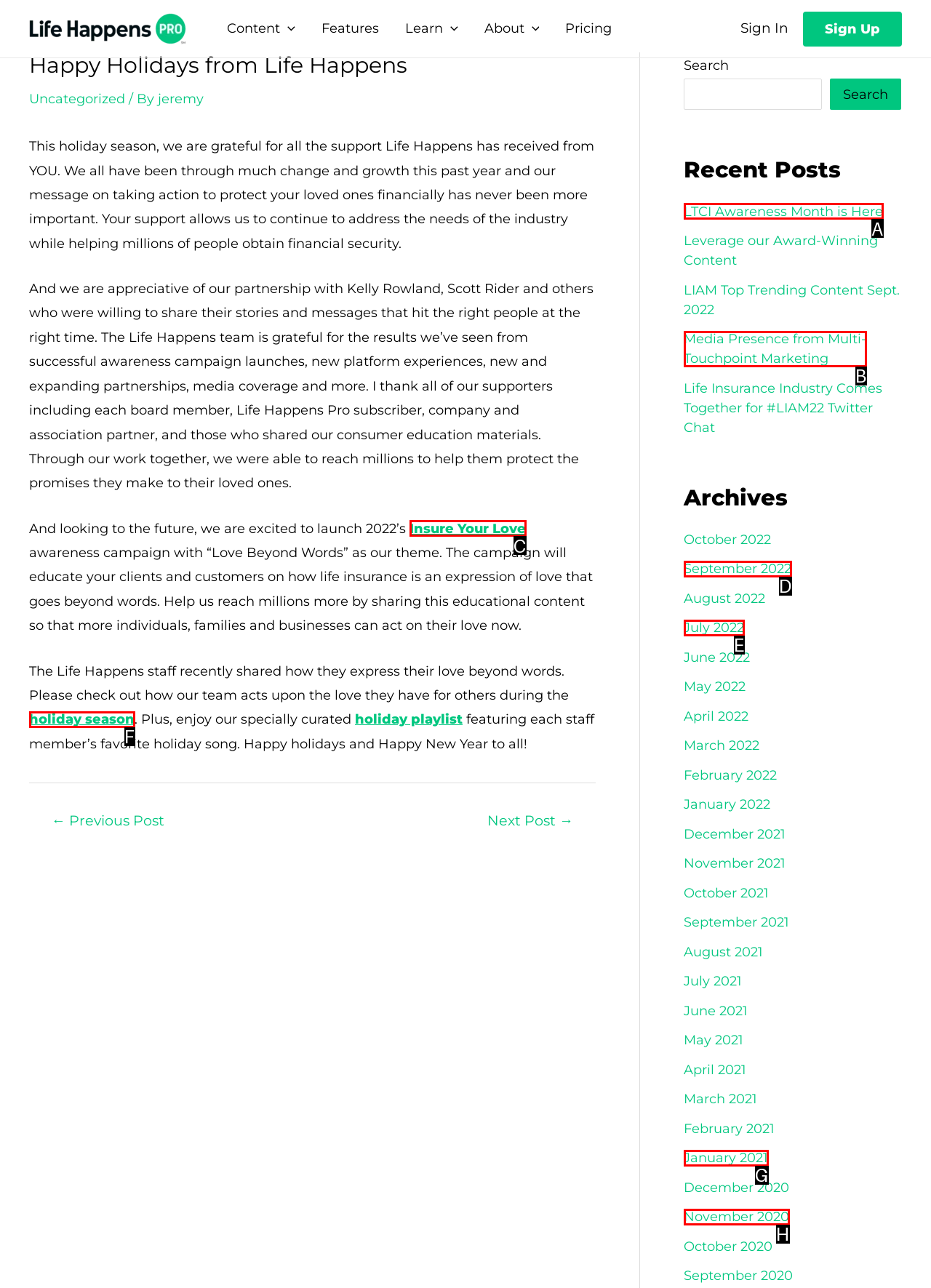Please identify the UI element that matches the description: September 2022
Respond with the letter of the correct option.

D